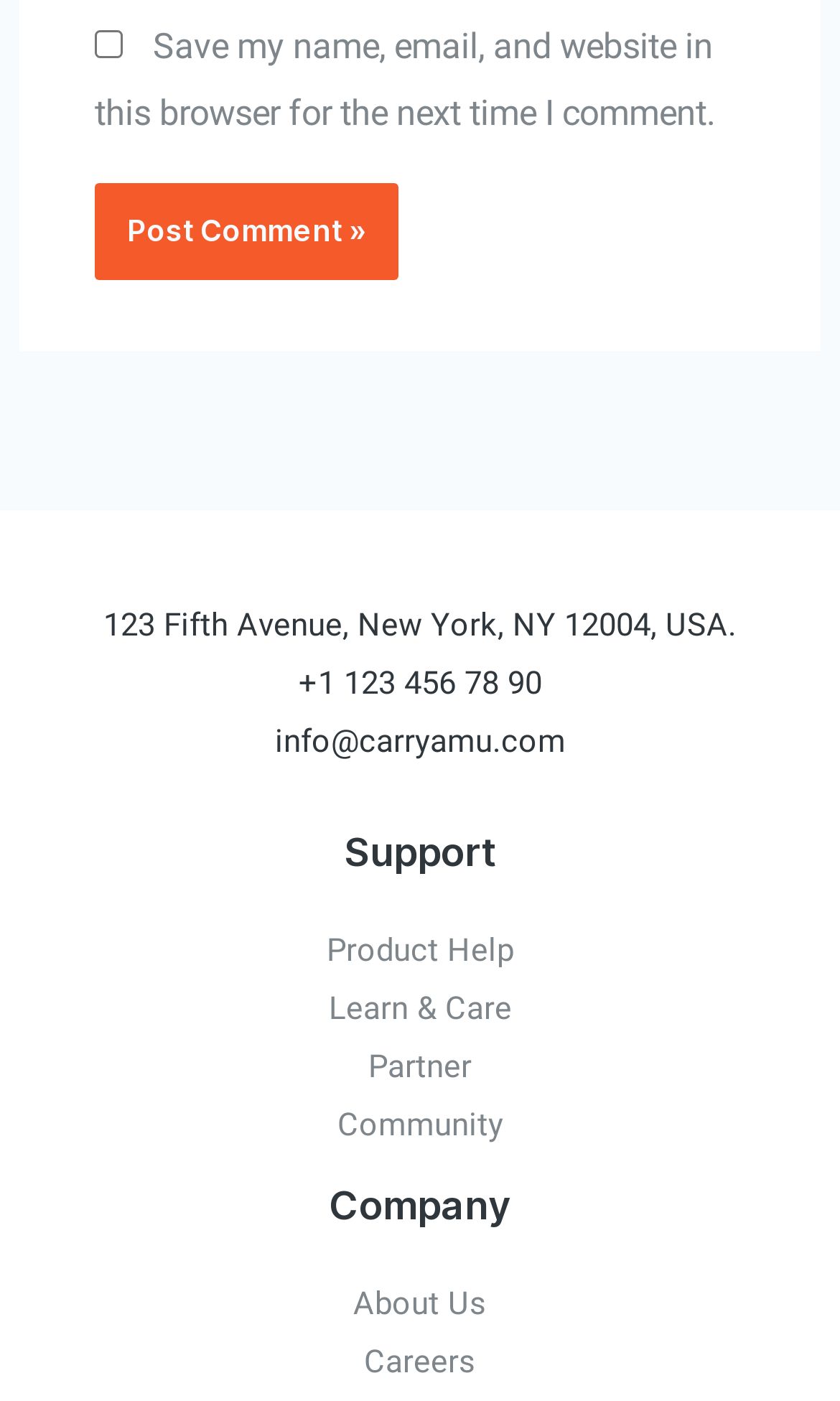What is the address of the company?
Examine the image and provide an in-depth answer to the question.

I found the address by looking at the footer section of the webpage, specifically in the 'Footer Widget 1' section, where there is a static text element containing the address.